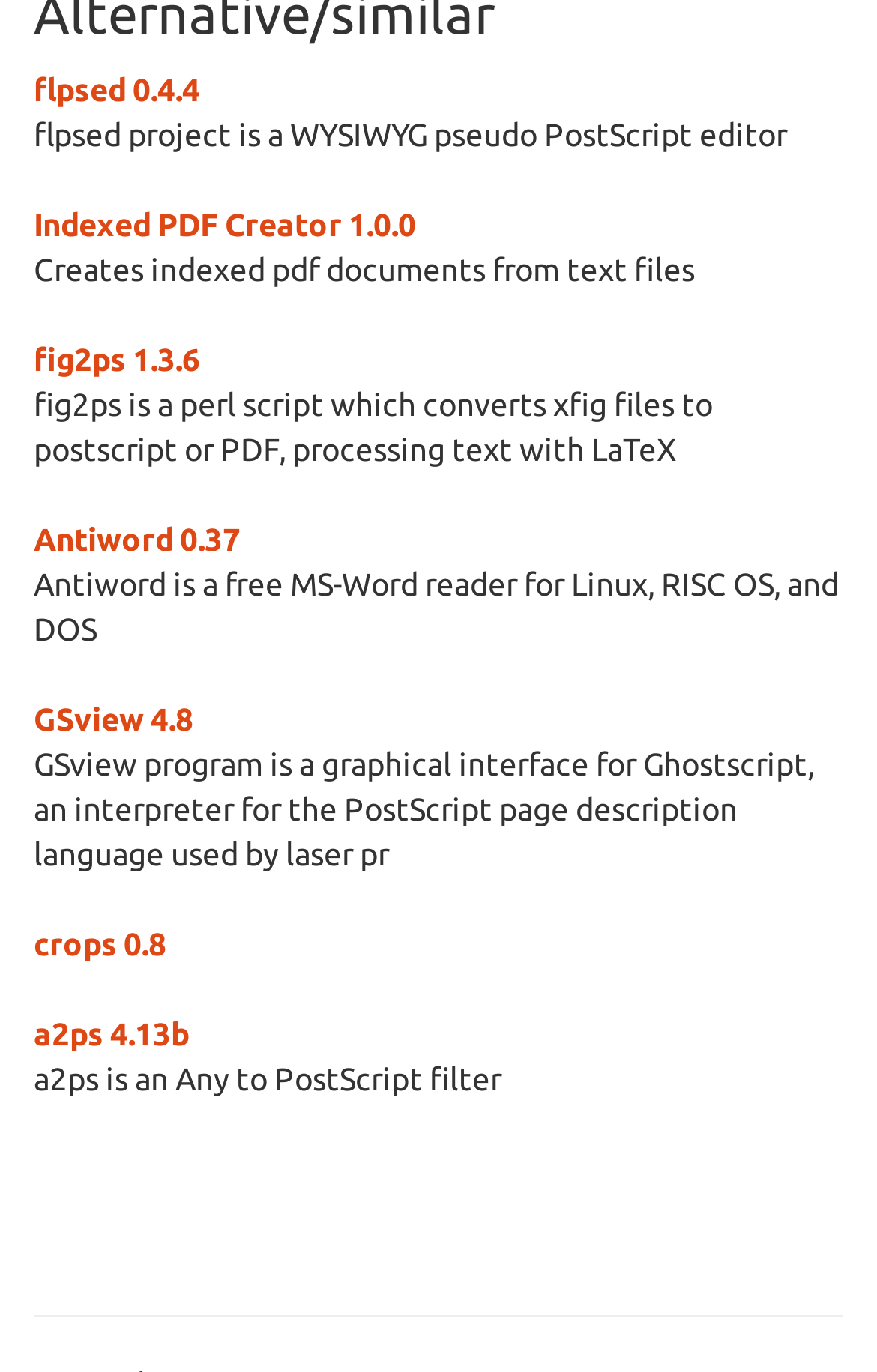What is GSview program?
Please answer the question as detailed as possible based on the image.

I found the answer by looking at the description list detail element that corresponds to the link 'GSview 4.8', which says 'GSview program is a graphical interface for Ghostscript, an interpreter for the PostScript page description language used by laser pr'.